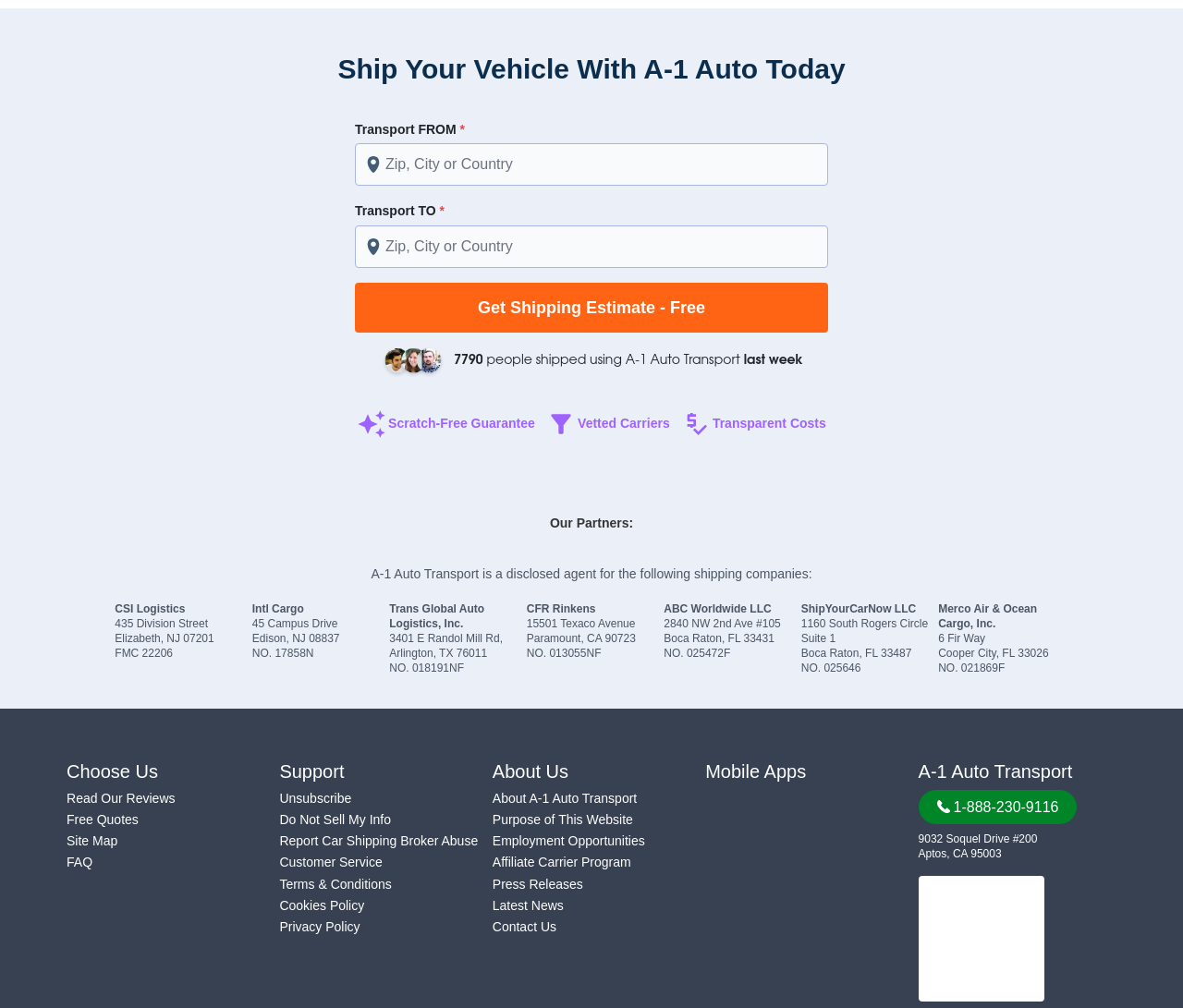Locate the bounding box coordinates of the UI element described by: "Purpose of This Website". The bounding box coordinates should consist of four float numbers between 0 and 1, i.e., [left, top, right, bottom].

[0.416, 0.806, 0.535, 0.82]